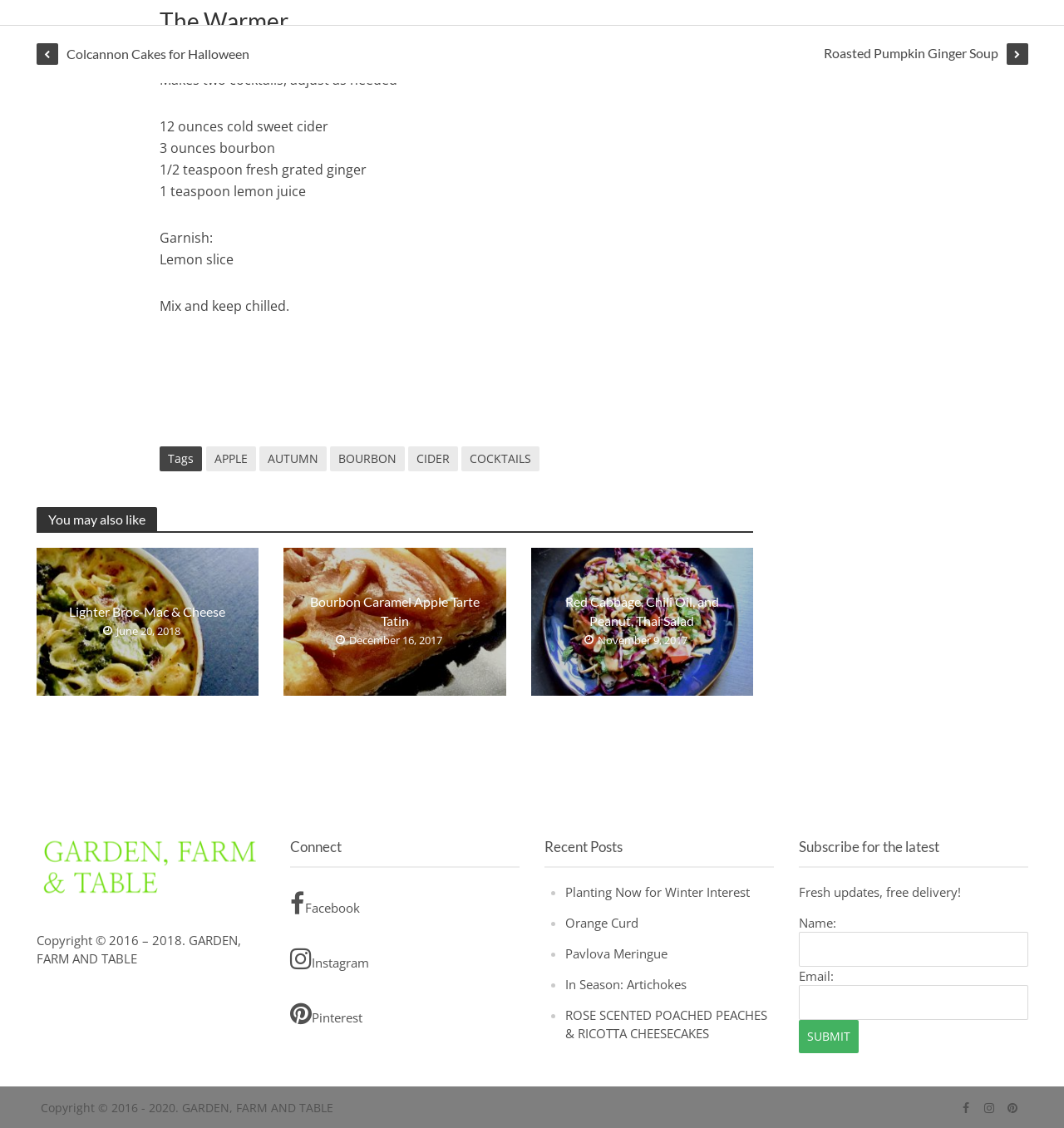Identify the bounding box coordinates of the region that needs to be clicked to carry out this instruction: "Subscribe for the latest updates". Provide these coordinates as four float numbers ranging from 0 to 1, i.e., [left, top, right, bottom].

[0.751, 0.904, 0.807, 0.933]